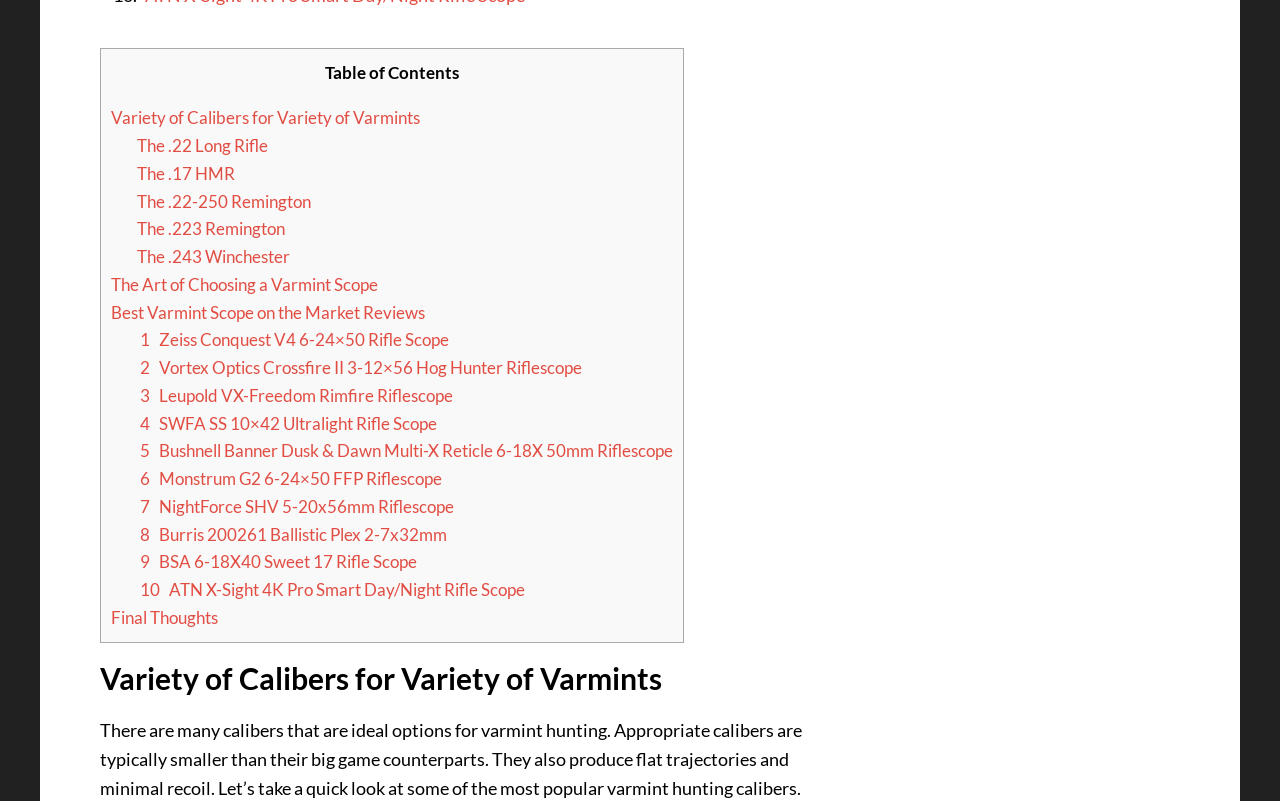Provide the bounding box coordinates for the area that should be clicked to complete the instruction: "Read about 'The.22 Long Rifle'".

[0.107, 0.169, 0.209, 0.195]